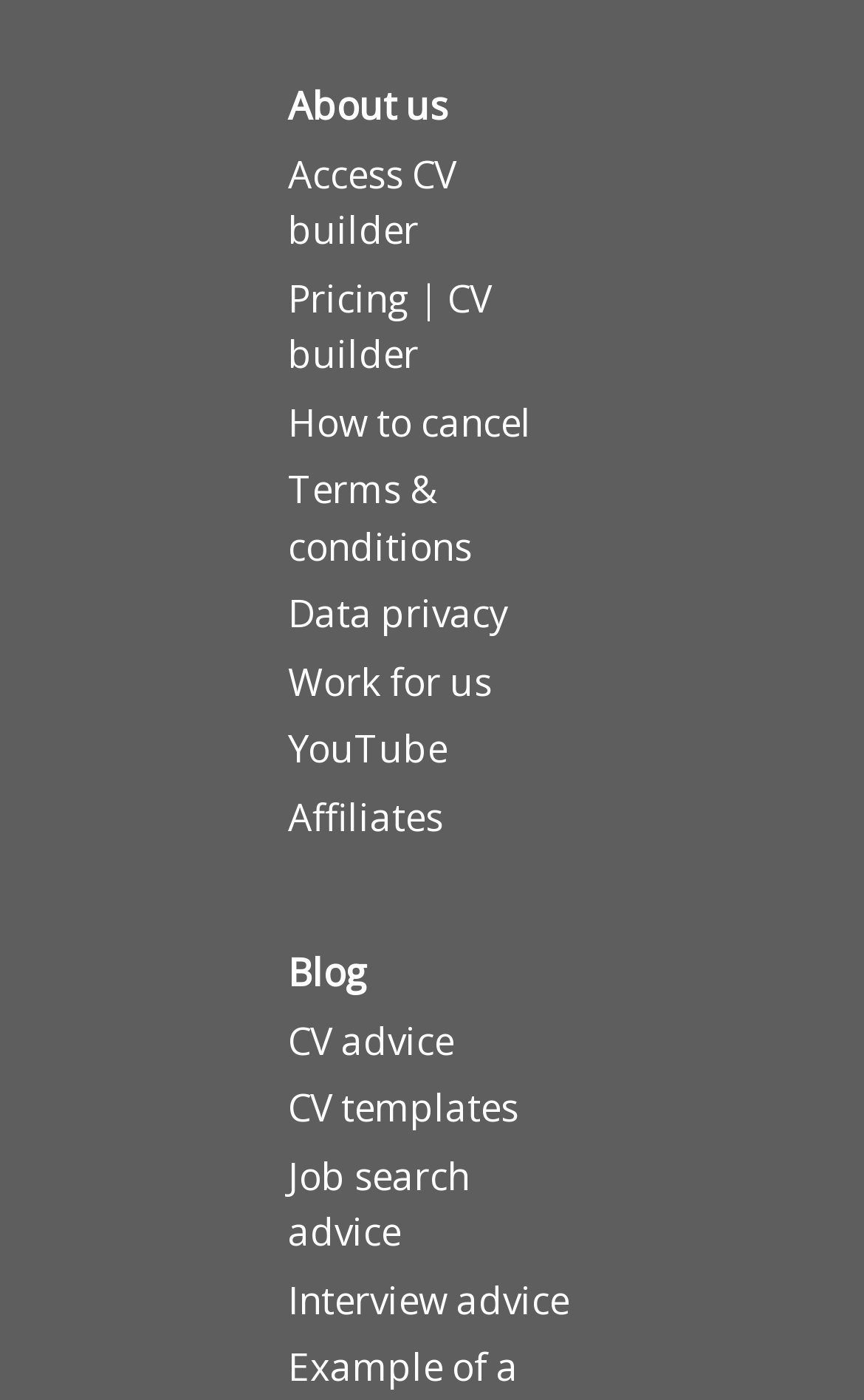Identify the bounding box coordinates for the element you need to click to achieve the following task: "Read the blog". Provide the bounding box coordinates as four float numbers between 0 and 1, in the form [left, top, right, bottom].

[0.333, 0.677, 0.426, 0.713]